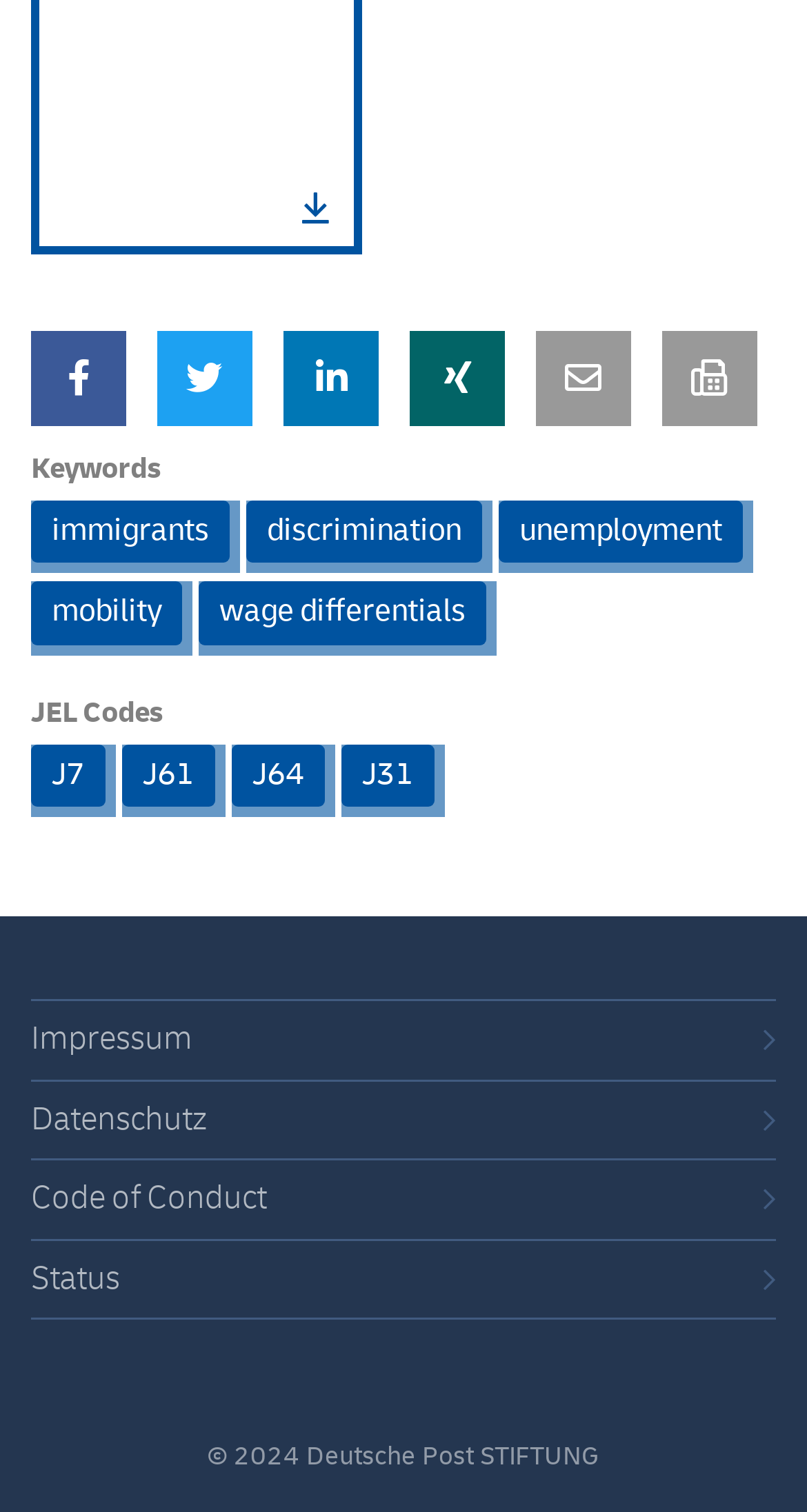What is the copyright information at the bottom?
Answer with a single word or phrase, using the screenshot for reference.

2024 Deutsche Post STIFTUNG